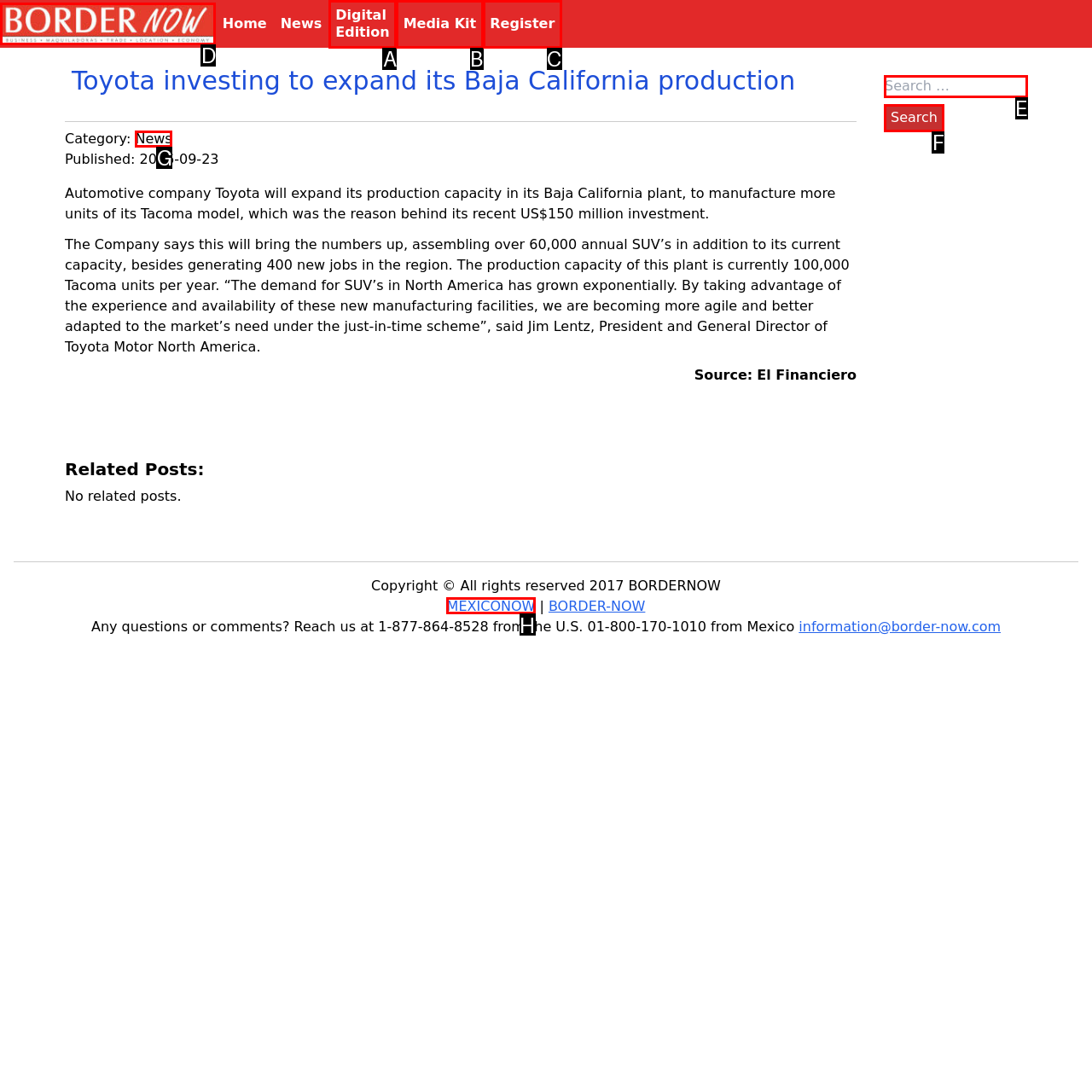Which option should I select to accomplish the task: Click on the 'Digital Edition' link? Respond with the corresponding letter from the given choices.

A